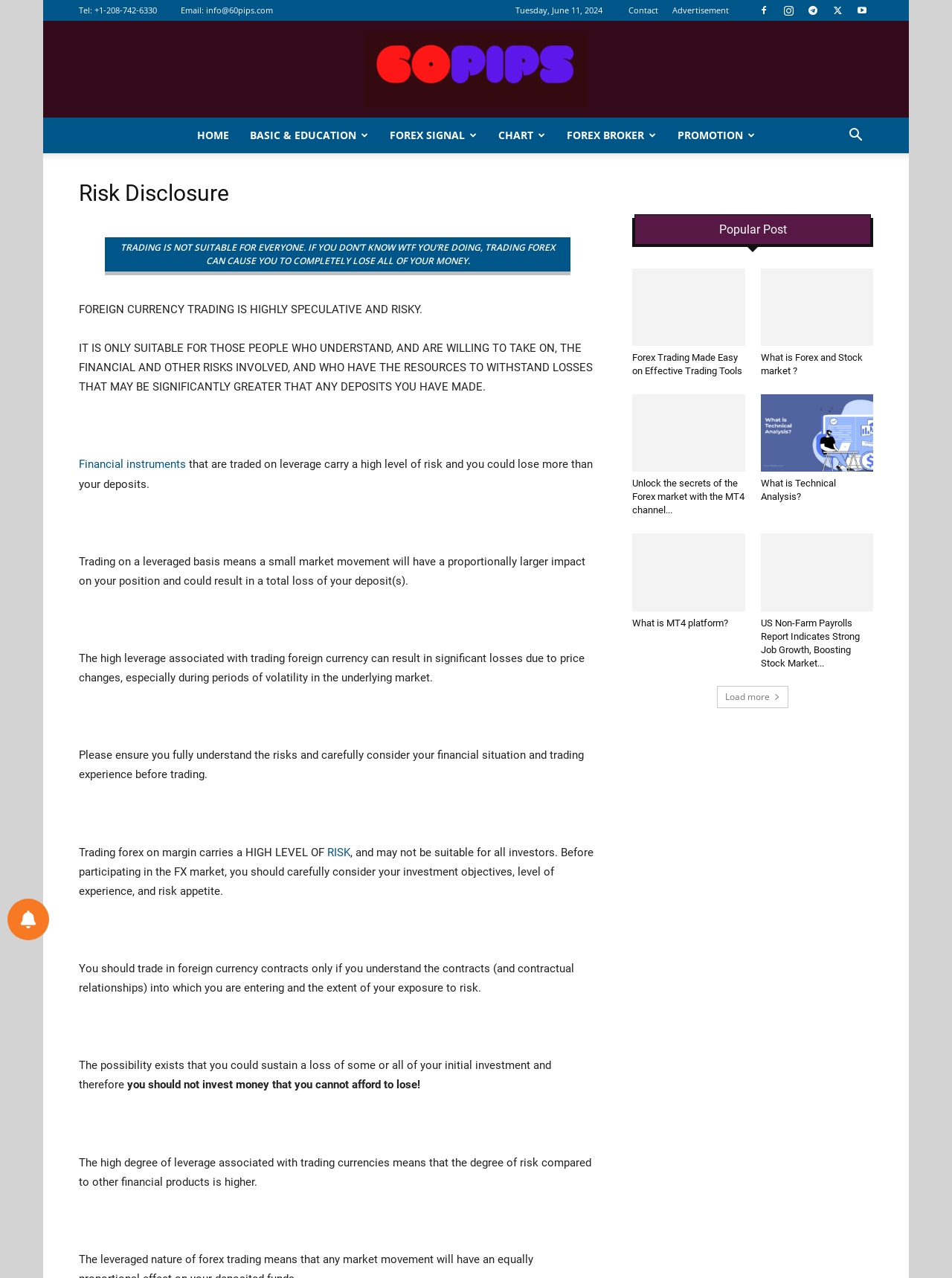Based on what you see in the screenshot, provide a thorough answer to this question: What is the website's name?

I found the website's name by looking at the link element with the text '60pips' at the top of the webpage, which is likely to be the website's logo or title.